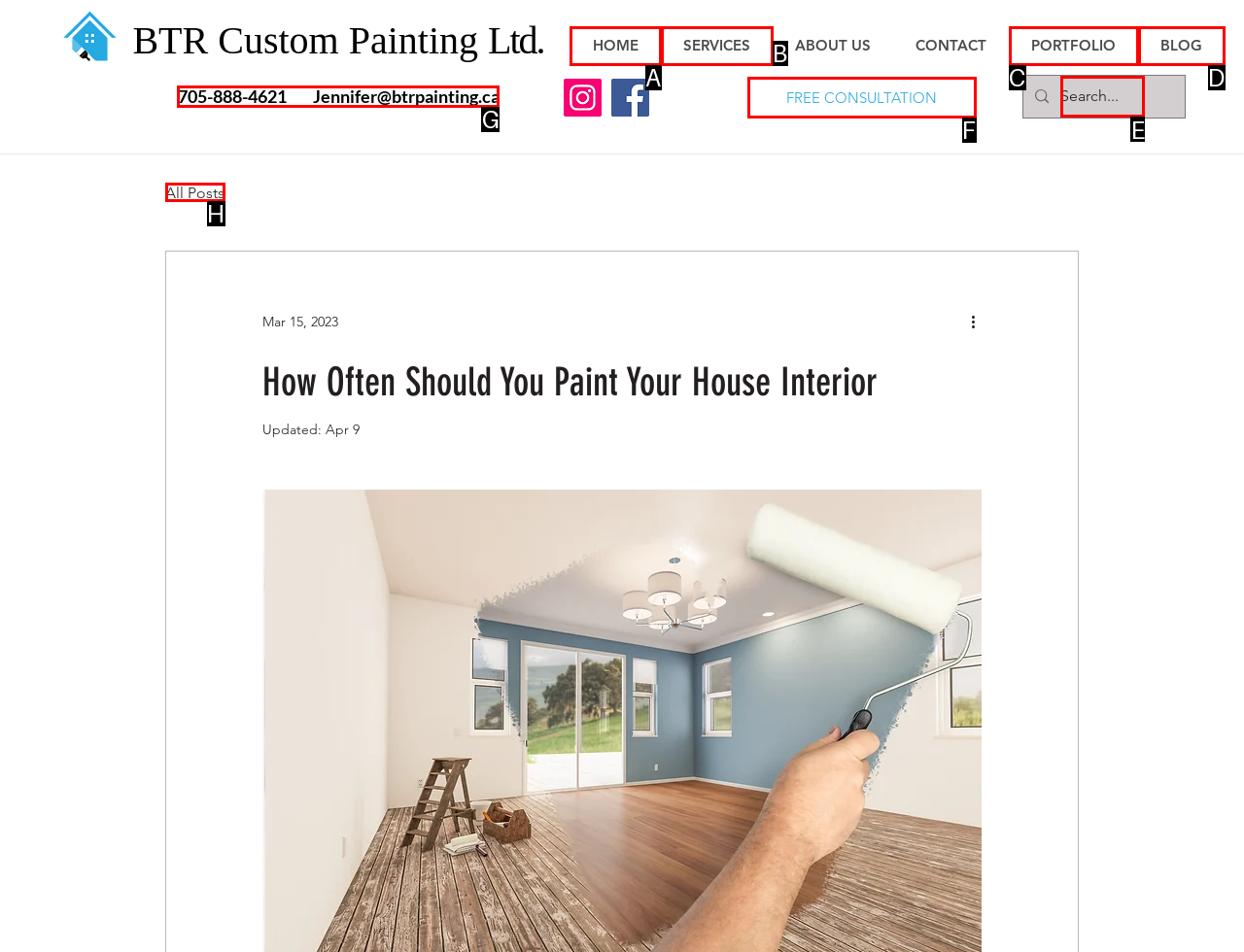Choose the HTML element that needs to be clicked for the given task: Search for something Respond by giving the letter of the chosen option.

E